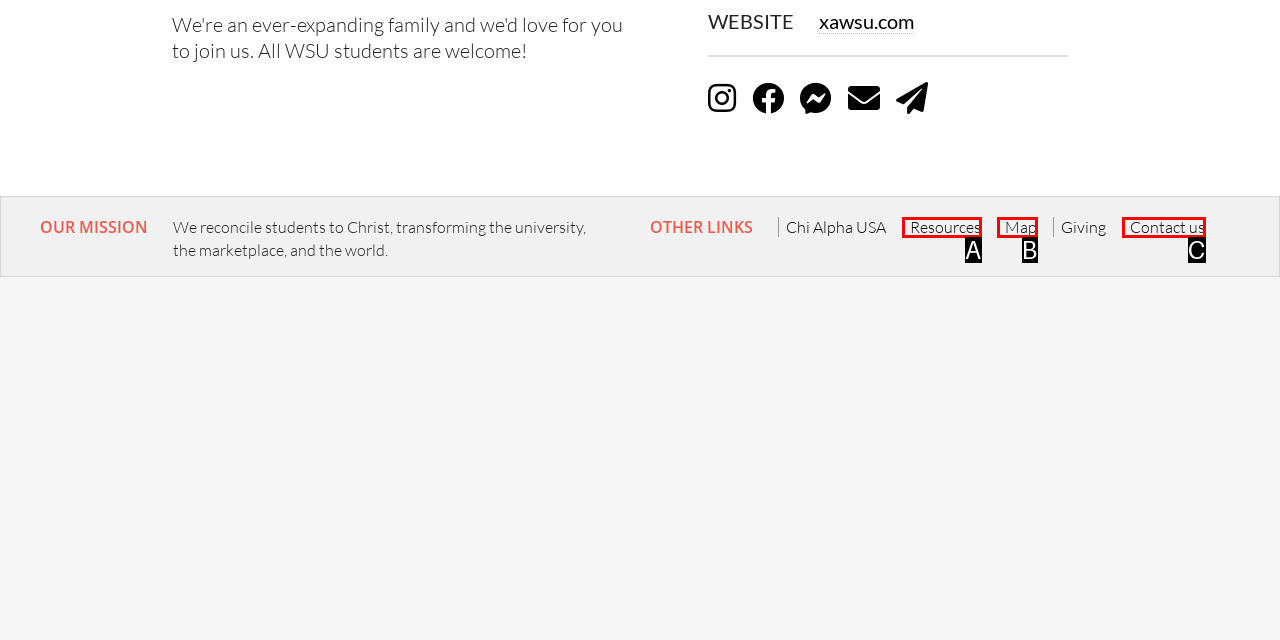Select the option that matches this description: Contact us
Answer by giving the letter of the chosen option.

C